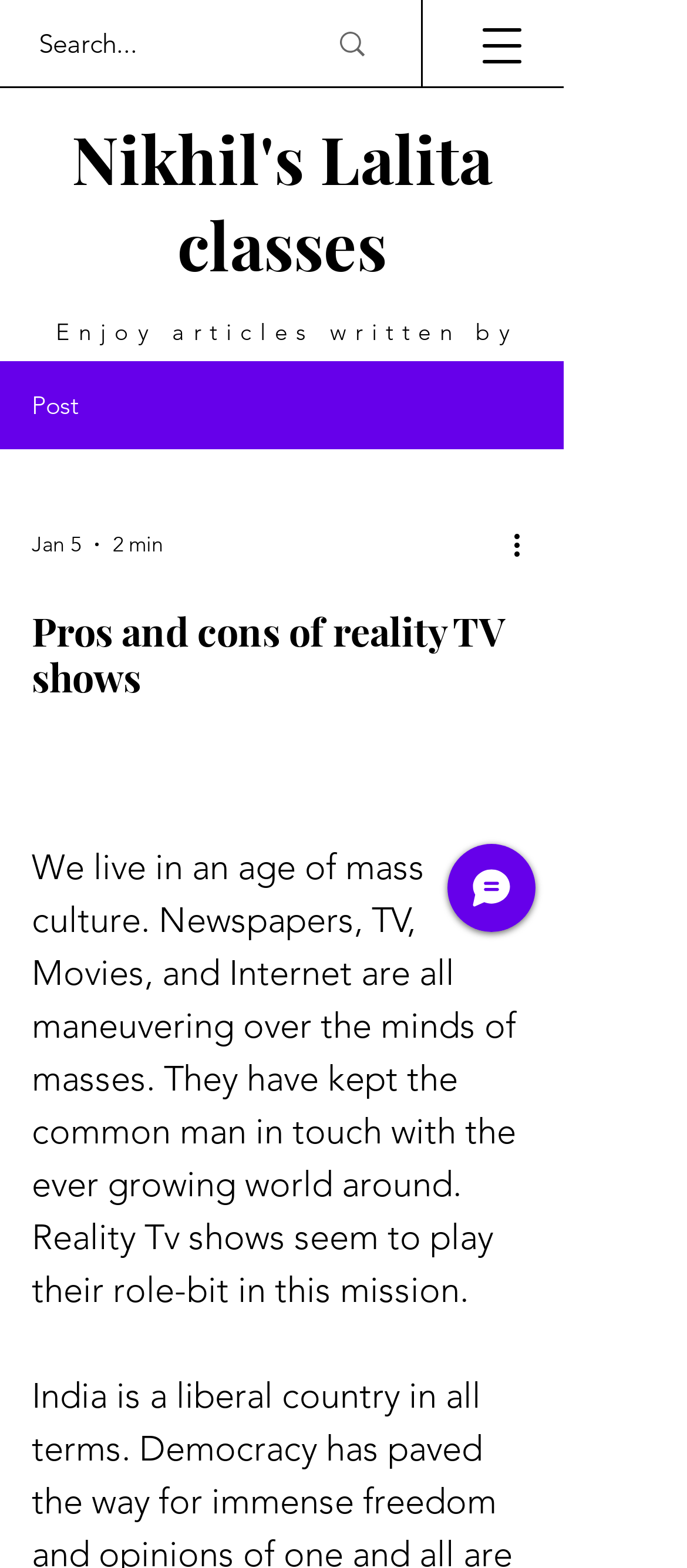Summarize the contents and layout of the webpage in detail.

The webpage appears to be a blog or article page, with a focus on the topic "Pros and cons of reality TV shows". At the top, there is a navigation menu button on the right side, which can be opened to reveal more options. Below this, there is a link to "Nikhil's Lalita classes" on the left side, and a static text "Enjoy articles written by me" next to it.

On the top-left corner, there is a search bar with a magnifying glass icon and a placeholder text "Search...". Below the search bar, there is a post title "Pros and cons of reality TV shows" in a large font, followed by the date "Jan 5" and a duration "2 min" on the same line. 

To the right of the post title, there is a "More actions" button with an icon. Below the post title, there is a long paragraph of text that discusses the role of reality TV shows in mass culture, mentioning newspapers, TV, movies, and the internet. The text is divided into three sections, with the first section being a brief introduction, the second section being a longer discussion, and the third section being a blank line.

On the bottom-right corner, there is a "Chat" button with an icon. Throughout the page, there are several images, including icons for the navigation menu, search bar, and "More actions" button, as well as a larger image on the top-right corner.